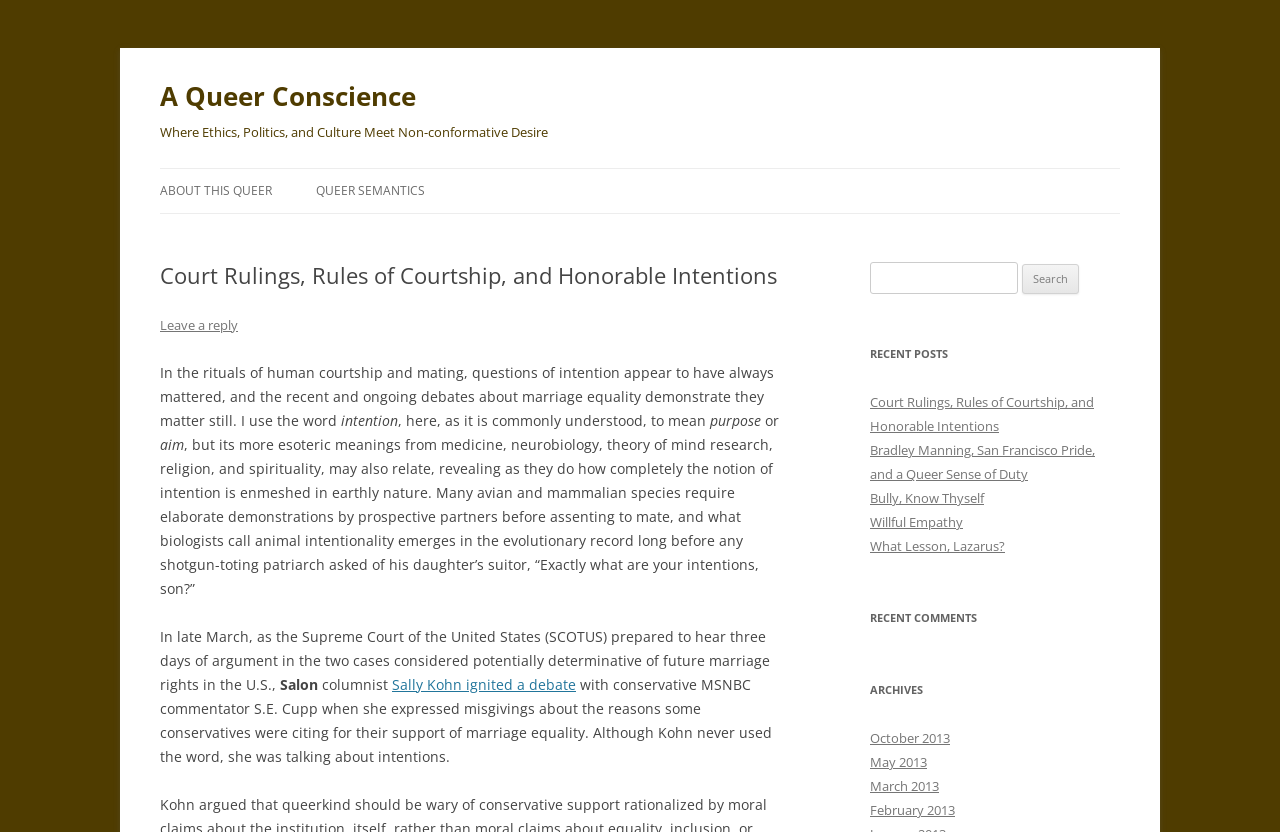Identify the bounding box coordinates of the clickable region necessary to fulfill the following instruction: "Search for a keyword". The bounding box coordinates should be four float numbers between 0 and 1, i.e., [left, top, right, bottom].

[0.68, 0.315, 0.795, 0.354]